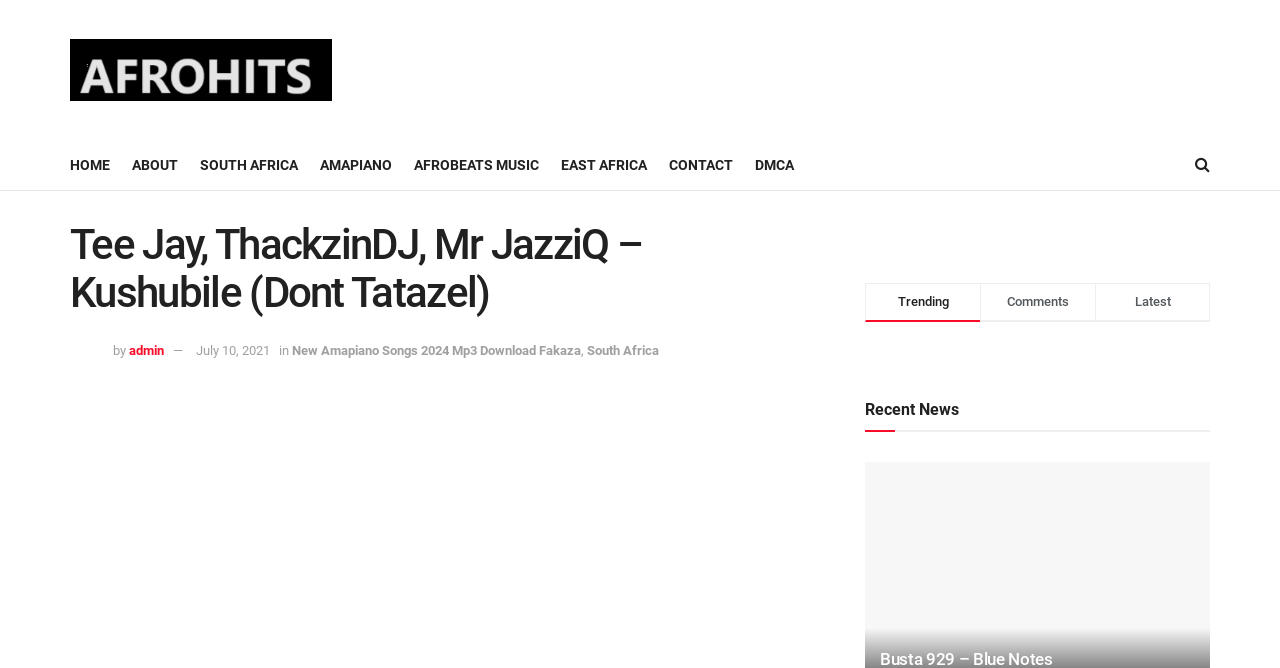Extract the primary headline from the webpage and present its text.

Tee Jay, ThackzinDJ, Mr JazziQ – Kushubile (Dont Tatazel)